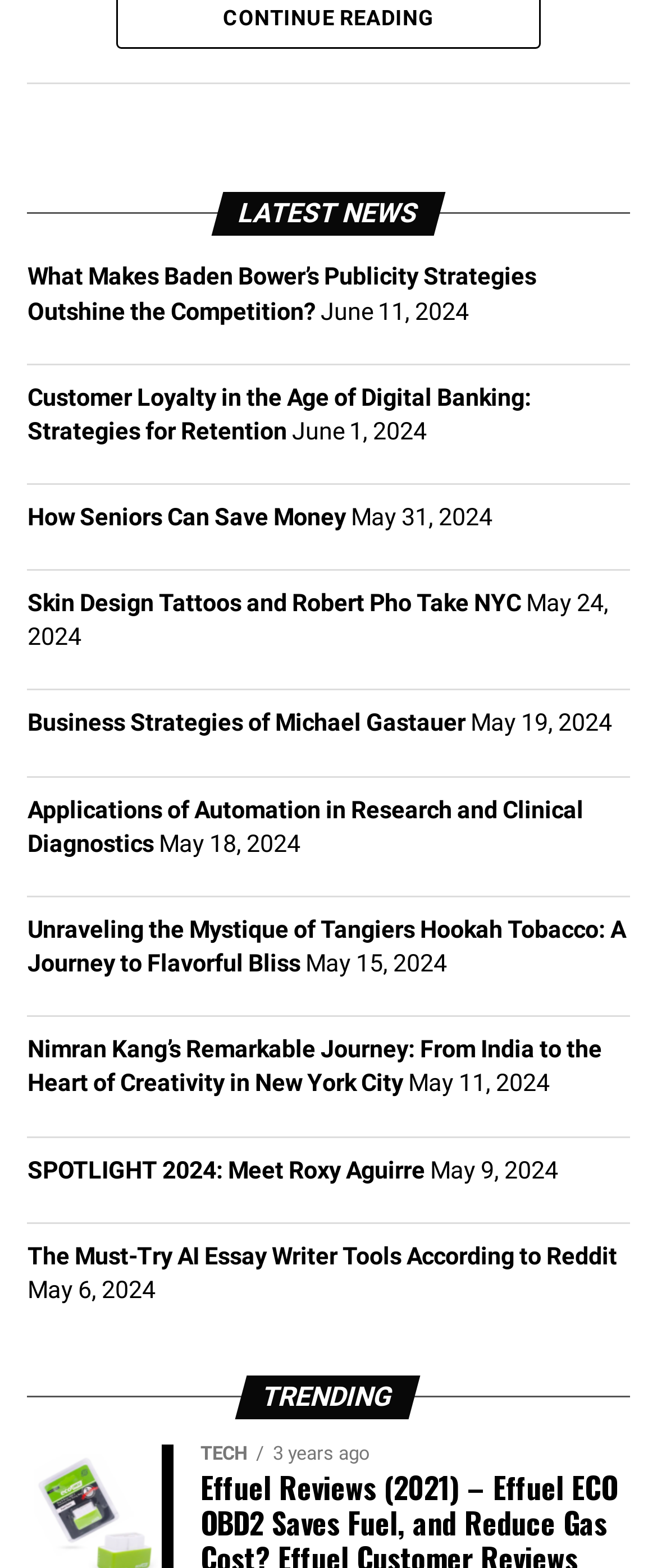Determine the bounding box coordinates of the element's region needed to click to follow the instruction: "Read LATEST NEWS". Provide these coordinates as four float numbers between 0 and 1, formatted as [left, top, right, bottom].

[0.042, 0.123, 0.958, 0.151]